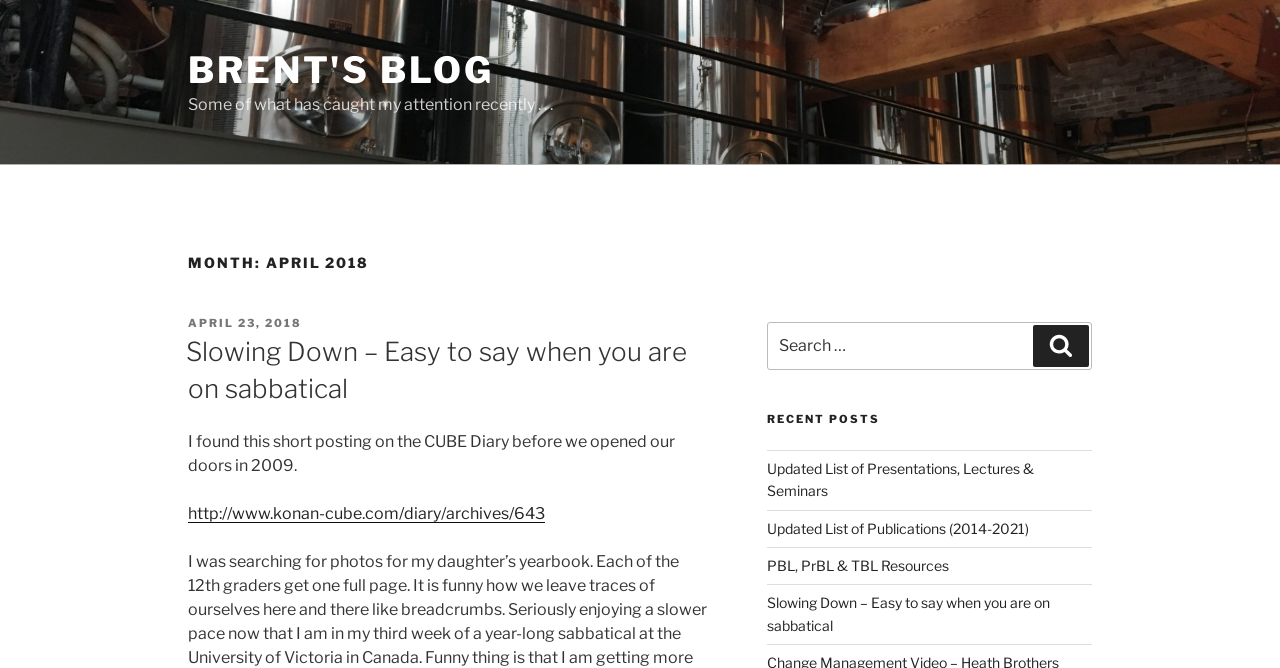How many recent posts are listed?
Carefully analyze the image and provide a detailed answer to the question.

I counted the number of links under the heading 'RECENT POSTS' and found that there are 4 recent posts listed.